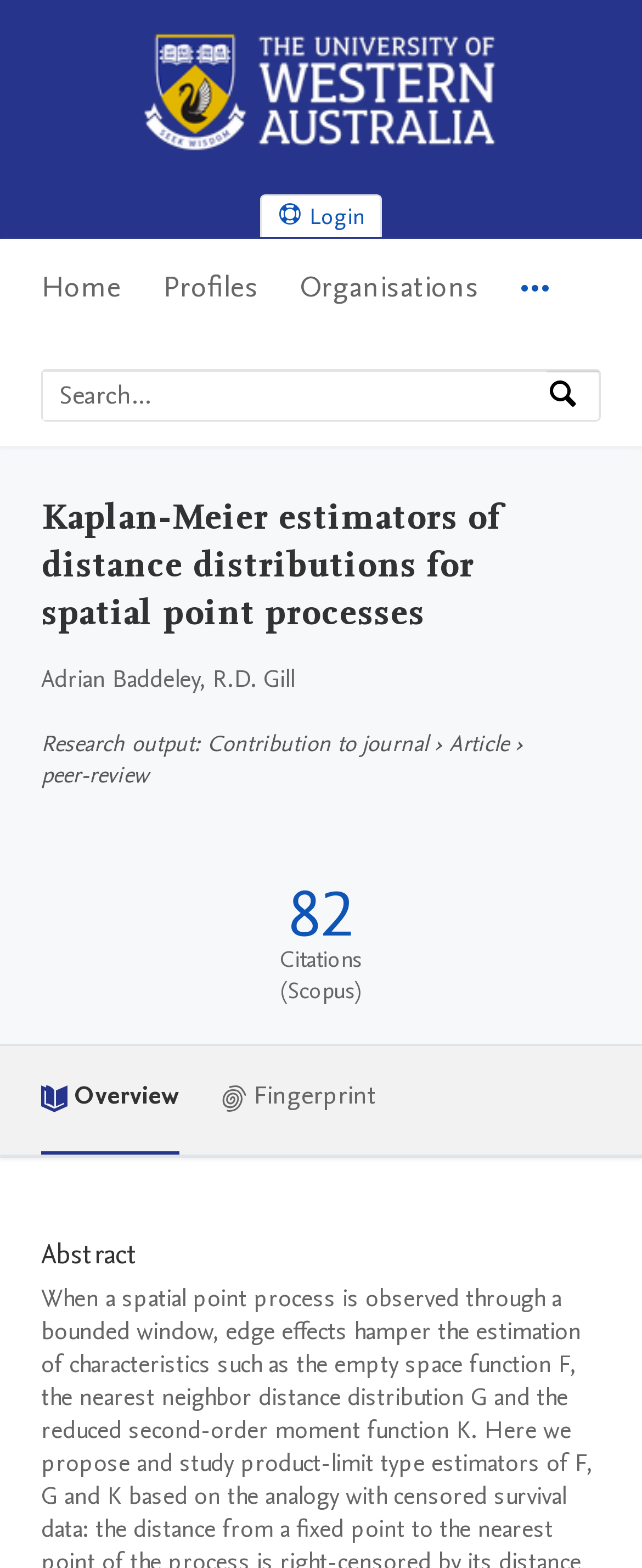Please determine the heading text of this webpage.

Kaplan-Meier estimators of distance distributions for spatial point processes